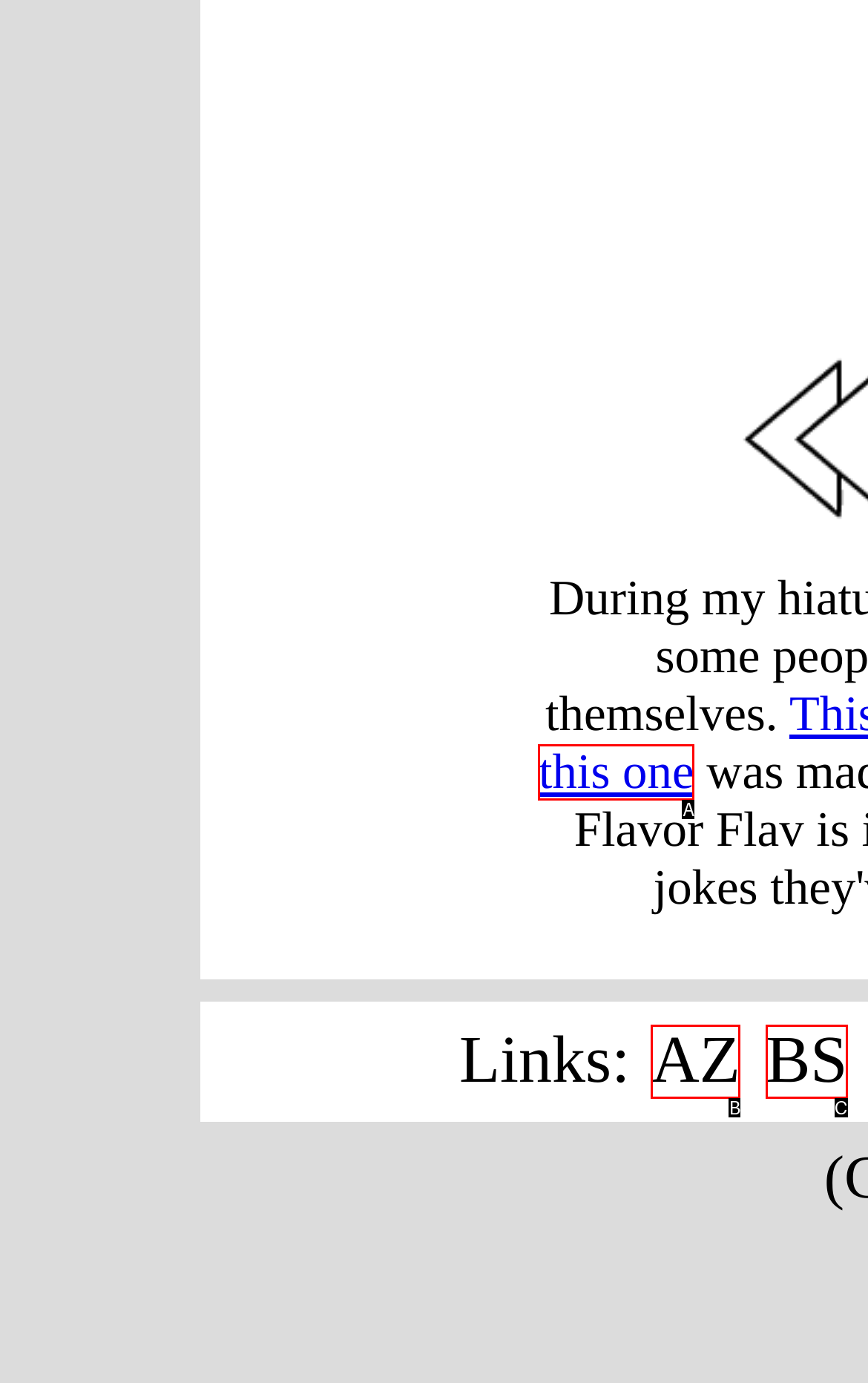Choose the HTML element that best fits the description: SPRAY CHILLING. Answer with the option's letter directly.

None